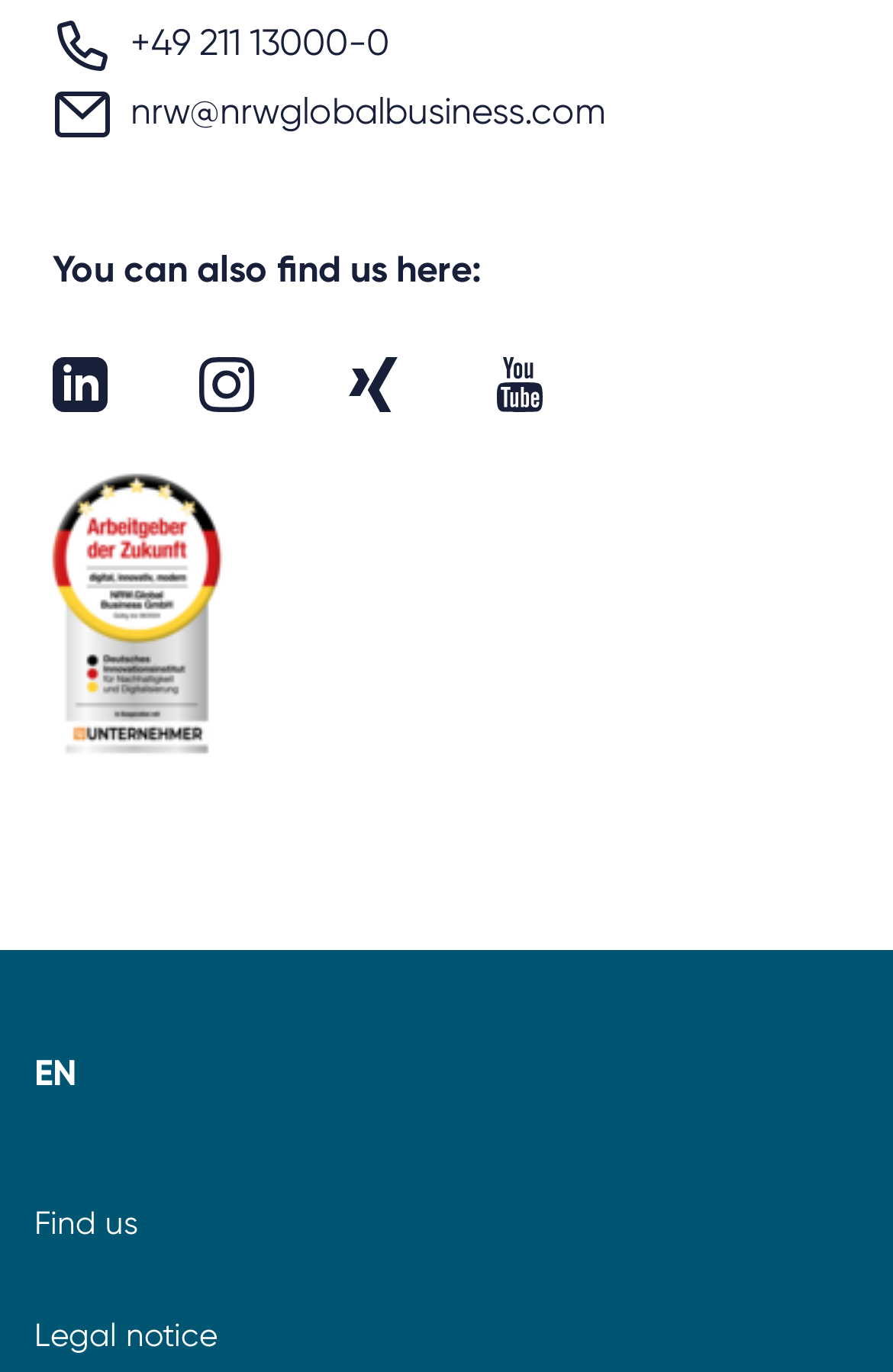Can you determine the bounding box coordinates of the area that needs to be clicked to fulfill the following instruction: "Call the phone number +49 211 13000-0"?

[0.146, 0.015, 0.436, 0.047]